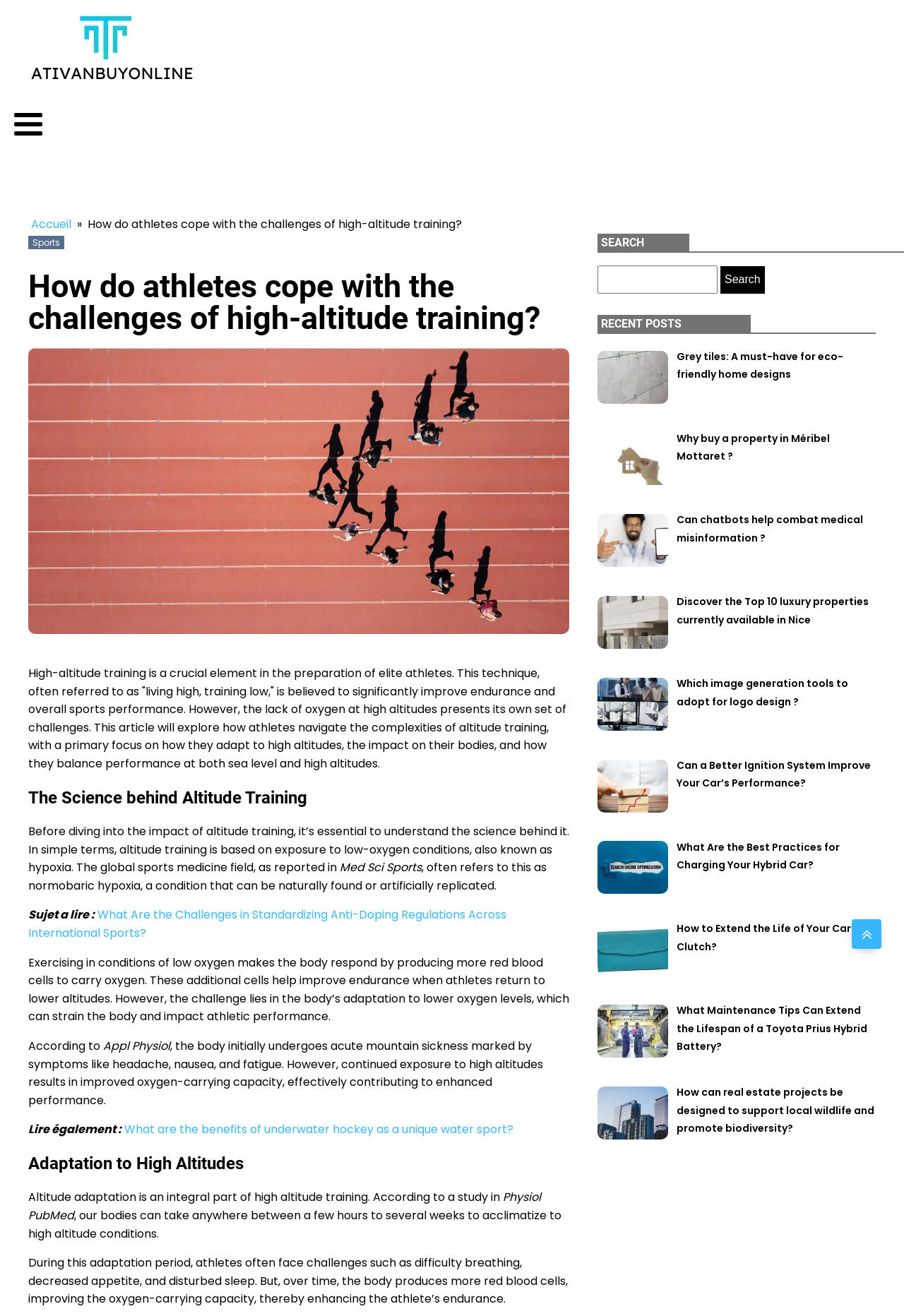How long does it take for the body to acclimatize to high altitude conditions?
Could you please answer the question thoroughly and with as much detail as possible?

According to the webpage, the body can take anywhere between a few hours to several weeks to acclimatize to high altitude conditions. During this adaptation period, athletes often face challenges such as difficulty breathing, decreased appetite, and disturbed sleep.